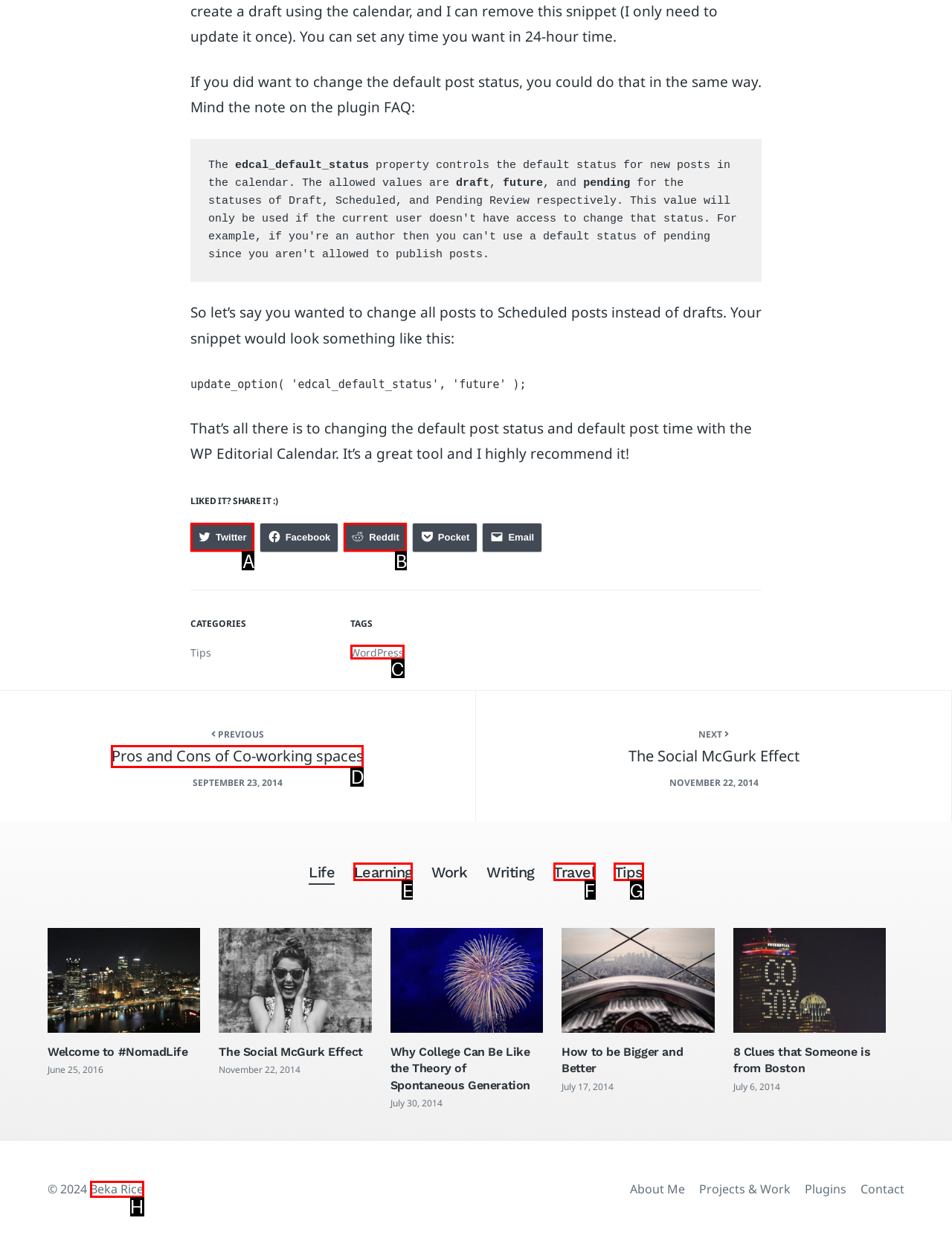Find the option you need to click to complete the following instruction: View the post 'Pros and Cons of Co-working spaces'
Answer with the corresponding letter from the choices given directly.

D